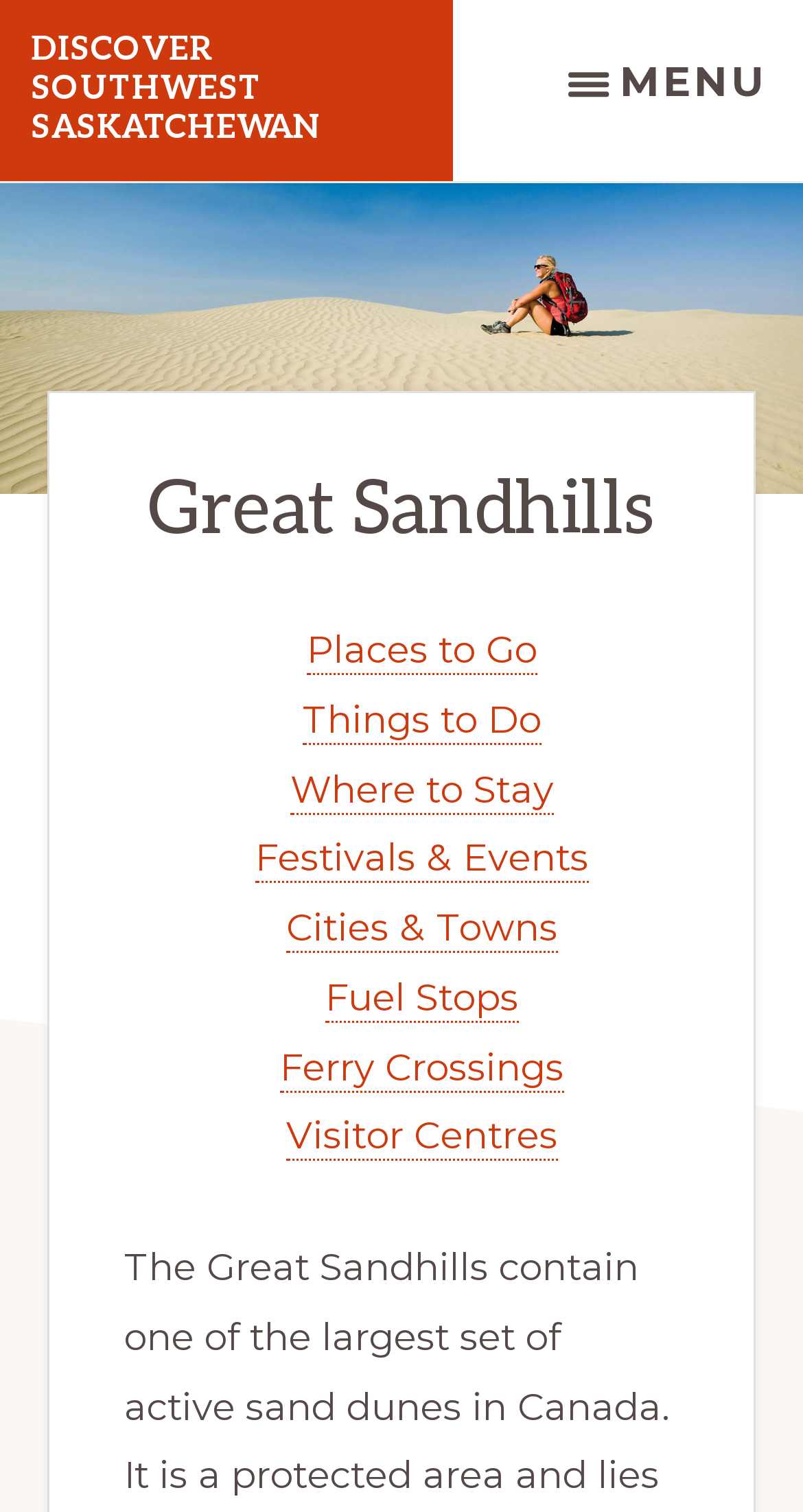Using the given description, provide the bounding box coordinates formatted as (top-left x, top-left y, bottom-right x, bottom-right y), with all values being floating point numbers between 0 and 1. Description: Meet the team

None